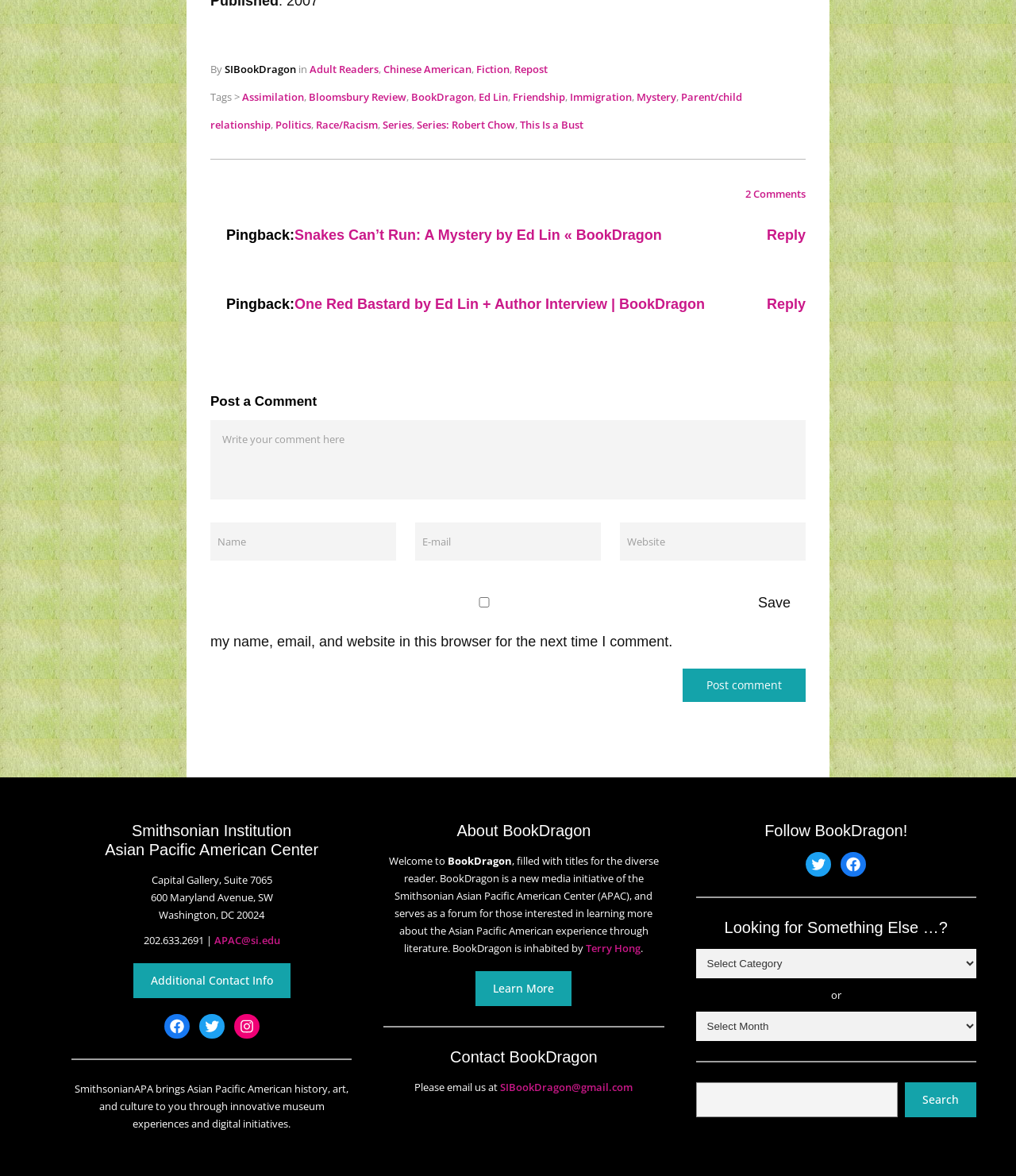Determine the bounding box coordinates for the clickable element required to fulfill the instruction: "Click on the 'Post comment' button". Provide the coordinates as four float numbers between 0 and 1, i.e., [left, top, right, bottom].

[0.672, 0.568, 0.793, 0.597]